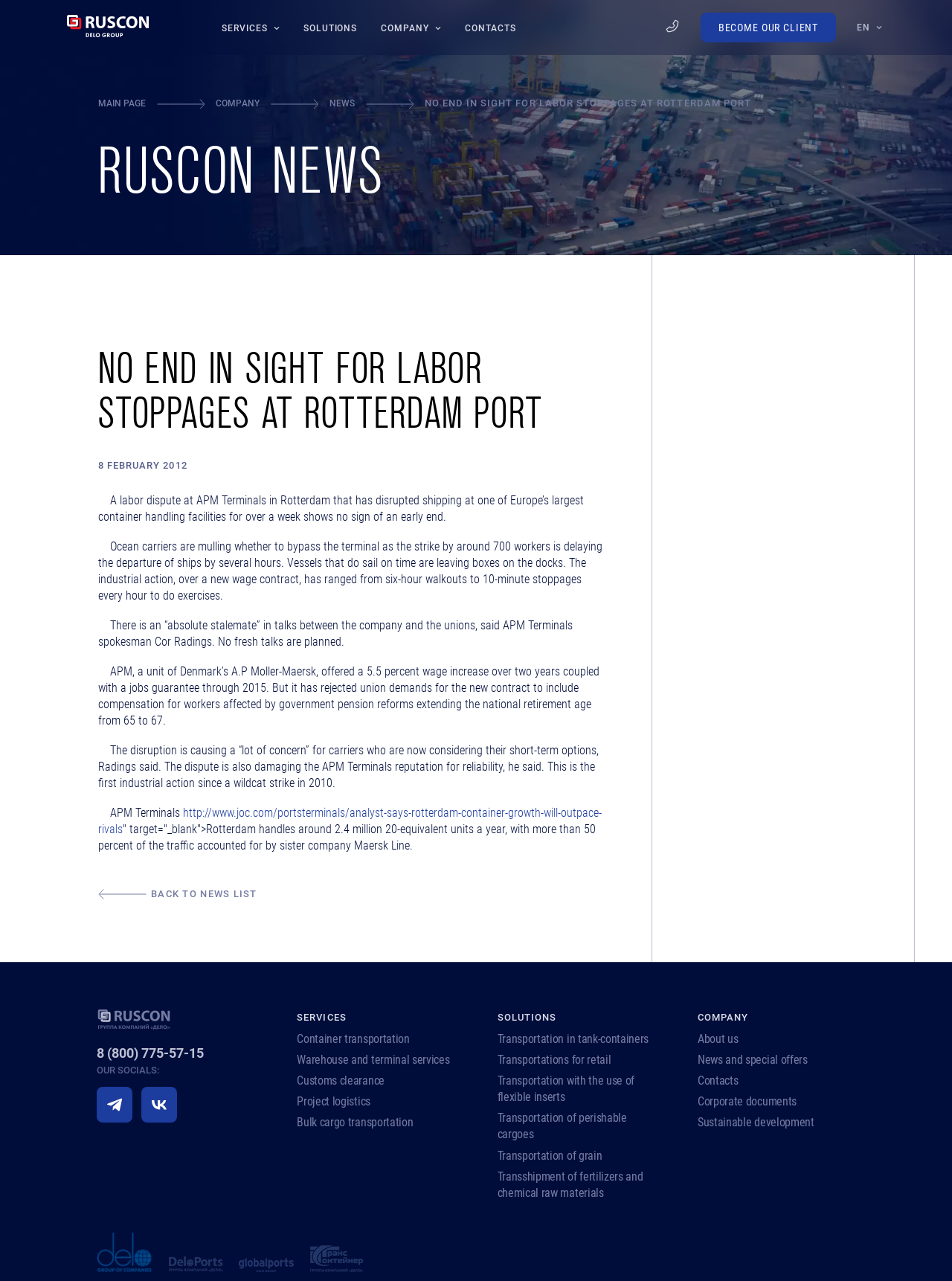Locate the bounding box coordinates of the element I should click to achieve the following instruction: "Contact Ruscon via phone".

[0.102, 0.816, 0.267, 0.828]